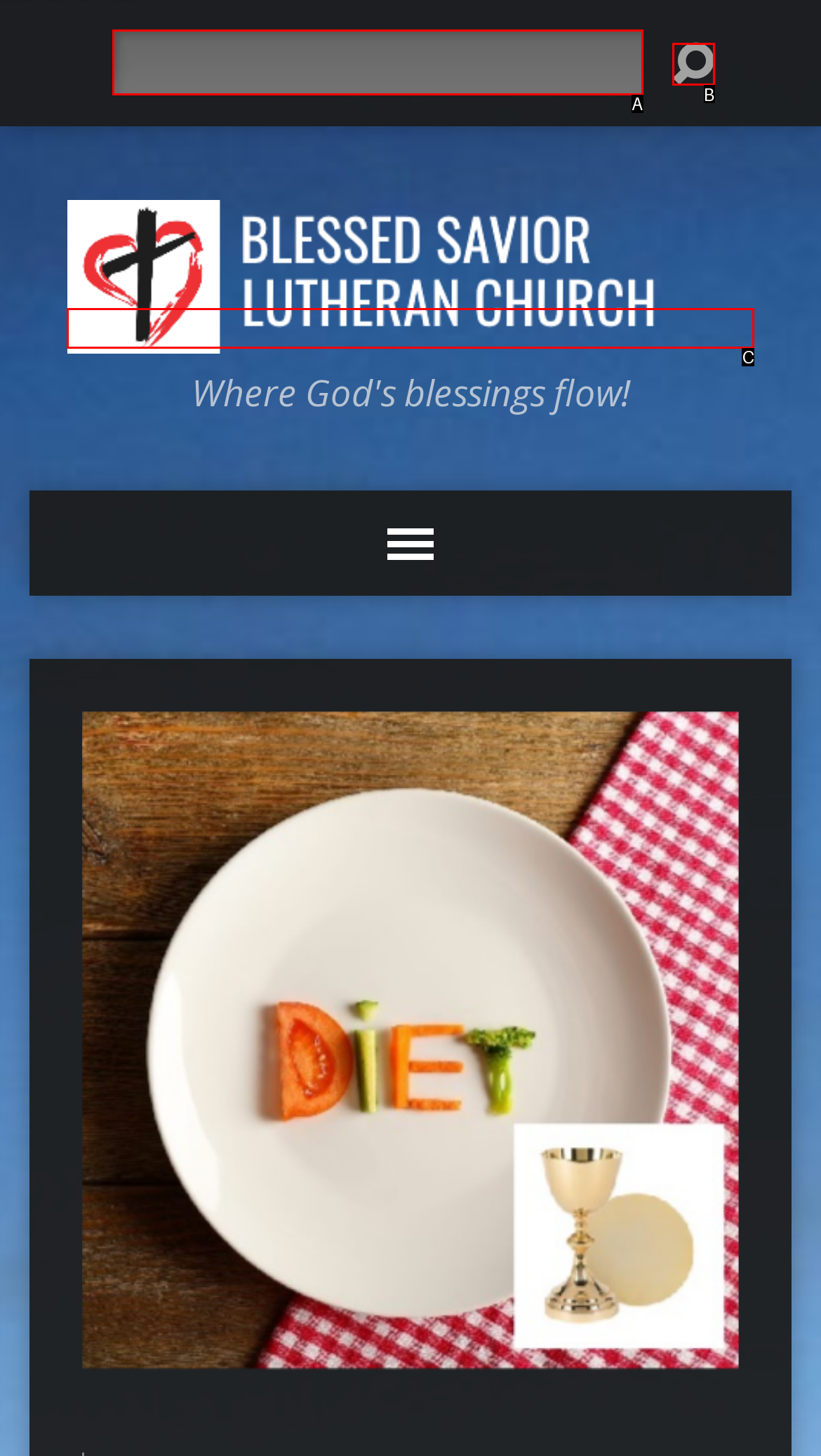Using the element description: parent_node: Search title="Search", select the HTML element that matches best. Answer with the letter of your choice.

B